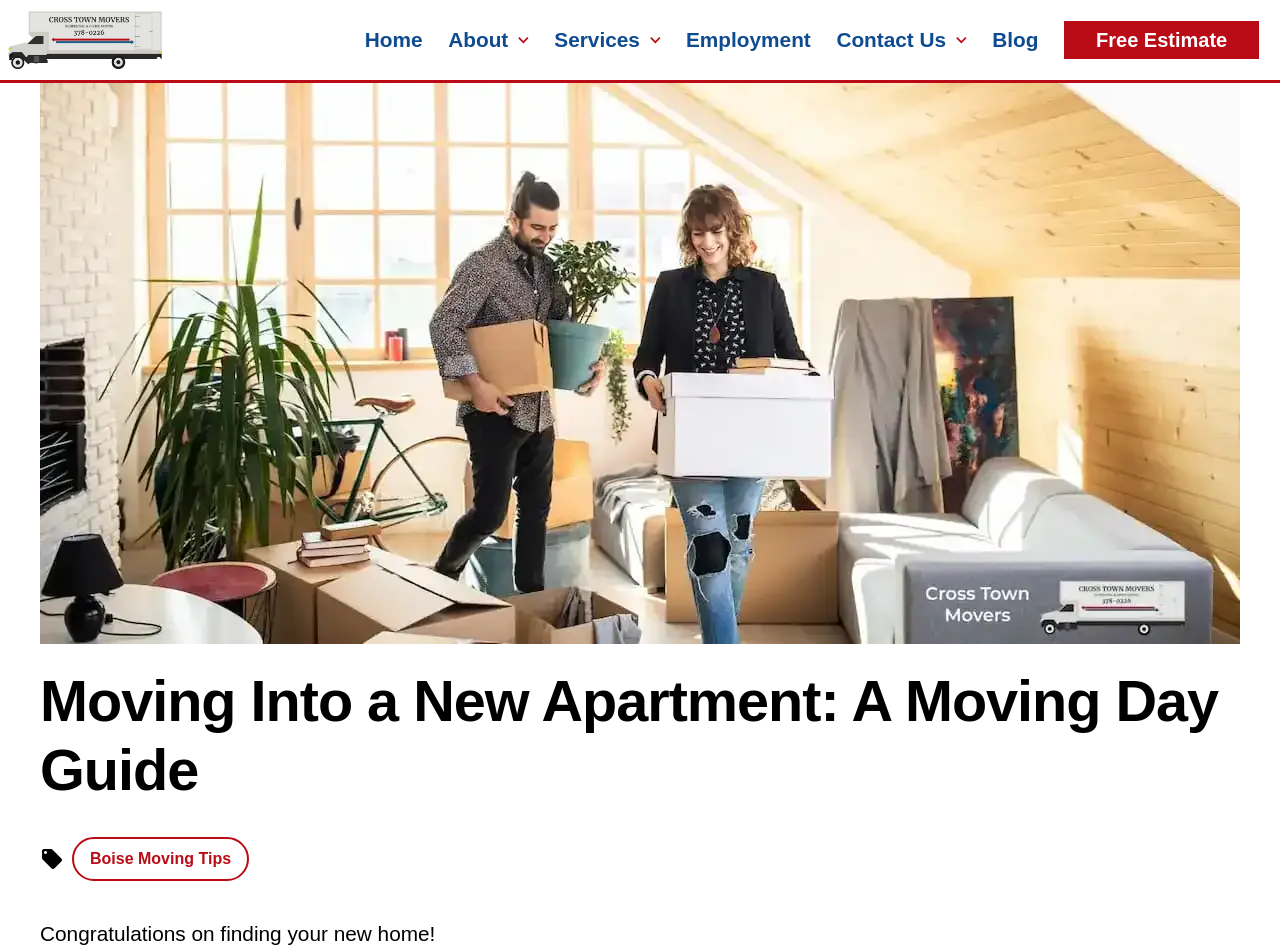Illustrate the webpage with a detailed description.

The webpage is a comprehensive guide to moving into a new apartment, specifically focused on the services provided by Cross Town Movers, a professional moving company in Boise. 

At the top left of the page, there is a link to the company's truck, accompanied by a few navigation links, including "Home", "About", "Services", "Employment", "Contact Us", and "Blog", which are positioned horizontally across the top of the page. 

Below these links, a prominent call-to-action button "Free Estimate" is centered, with an image taking up most of the page's width. Above the button, the main title "Moving Into a New Apartment: A Moving Day Guide" is displayed prominently. 

To the right of the title, there is a small icon labeled "local_offer". Below the title, a link to "Boise Moving Tips" is positioned, followed by a congratulatory message "Congratulations on finding your new home!" which spans about a third of the page's width.